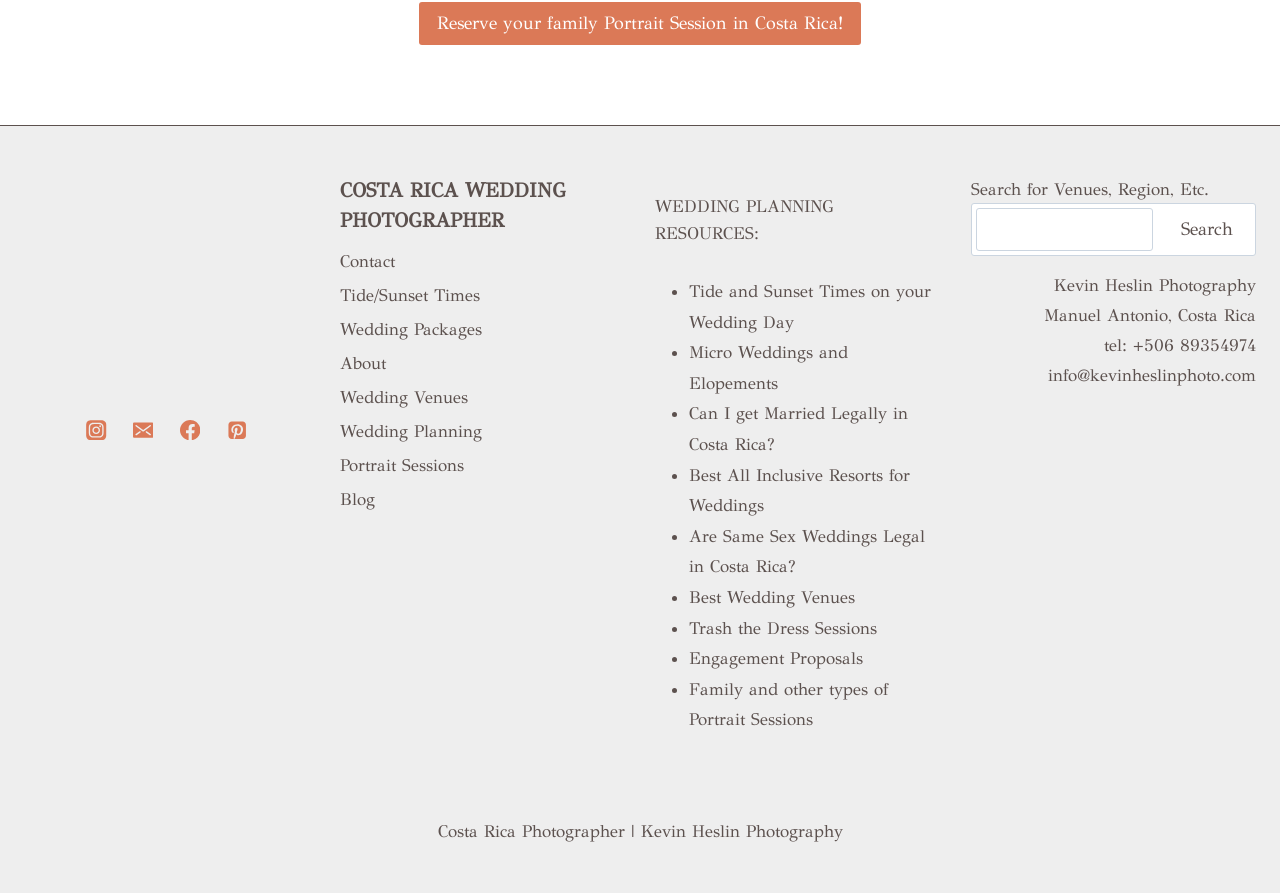Please find the bounding box coordinates of the element that must be clicked to perform the given instruction: "Explore Safeway Weekly Specials RSS". The coordinates should be four float numbers from 0 to 1, i.e., [left, top, right, bottom].

None